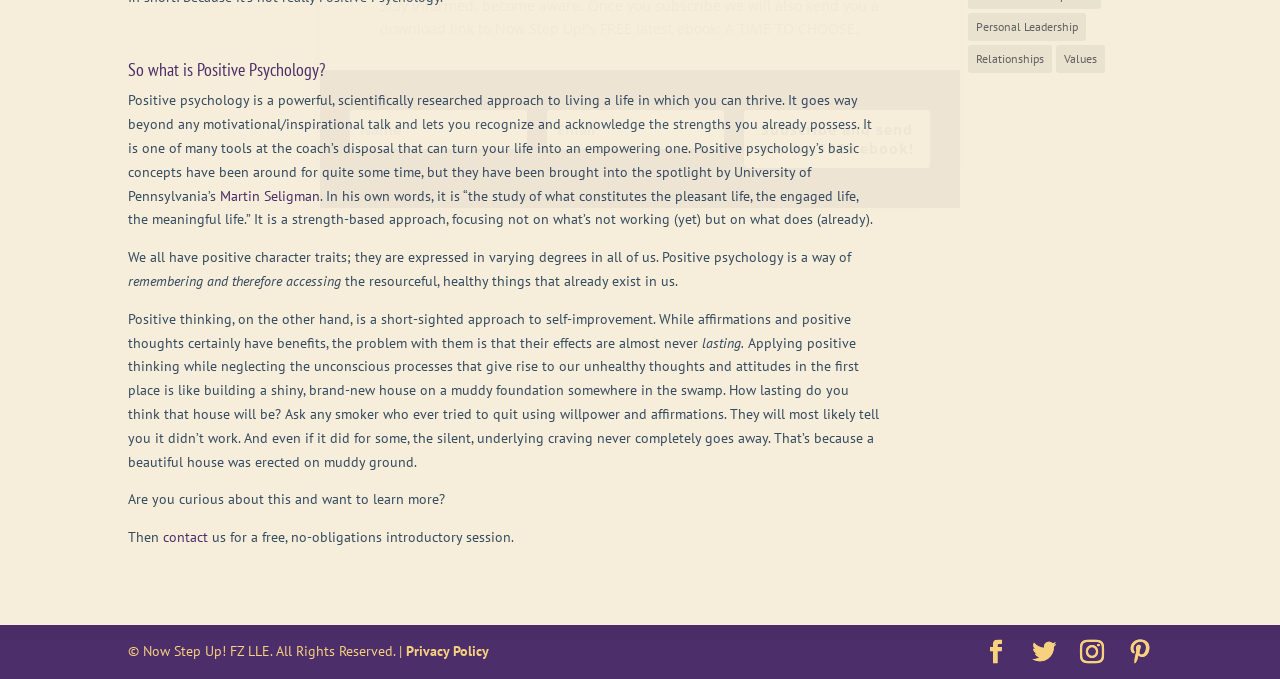Determine the bounding box for the UI element as described: "Facebook". The coordinates should be represented as four float numbers between 0 and 1, formatted as [left, top, right, bottom].

[0.769, 0.942, 0.788, 0.98]